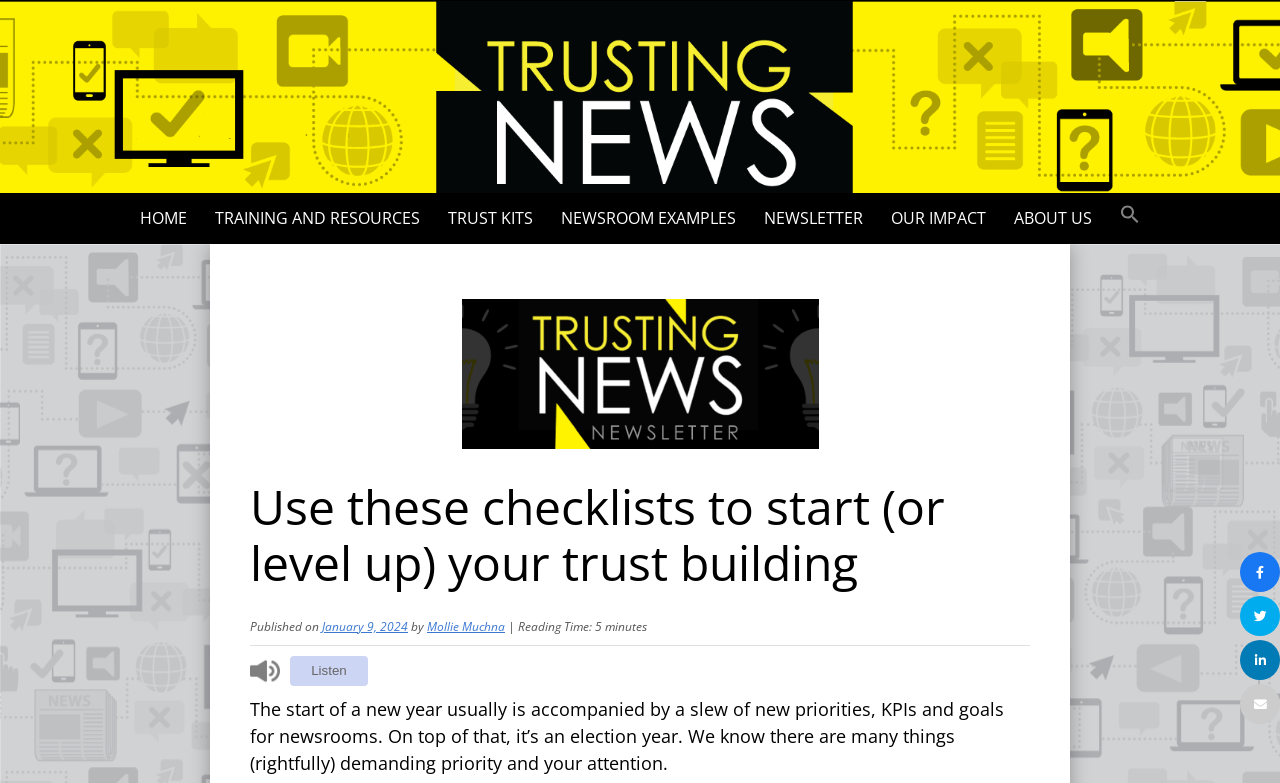How many links are in the top navigation menu?
Please provide an in-depth and detailed response to the question.

I counted the number of link elements in the top navigation menu and found 7 links: HOME, TRAINING AND RESOURCES, TRUST KITS, NEWSROOM EXAMPLES, NEWSLETTER, OUR IMPACT, and ABOUT US.